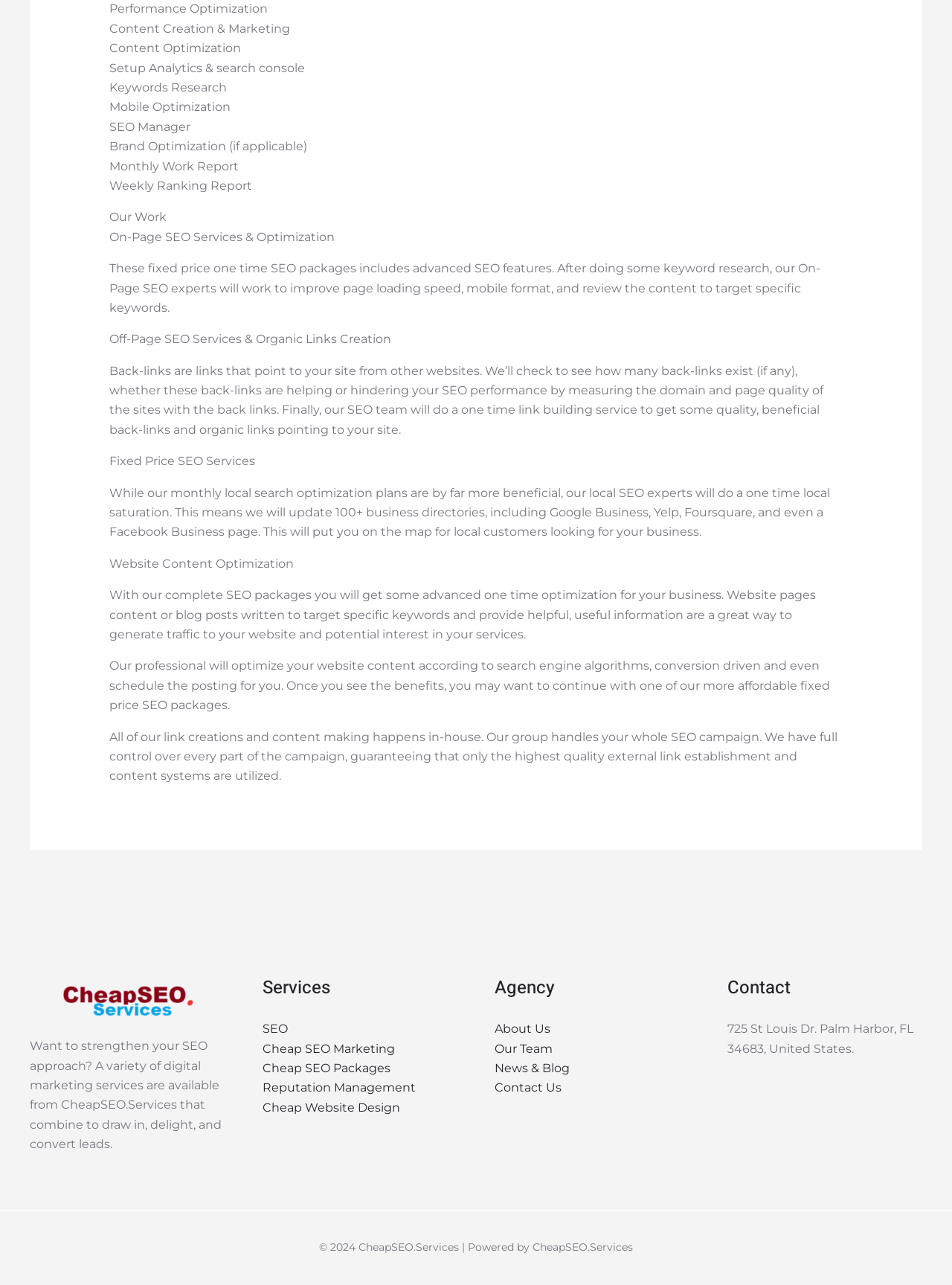Identify the coordinates of the bounding box for the element that must be clicked to accomplish the instruction: "Click on the 'About Us' link".

[0.52, 0.795, 0.578, 0.806]